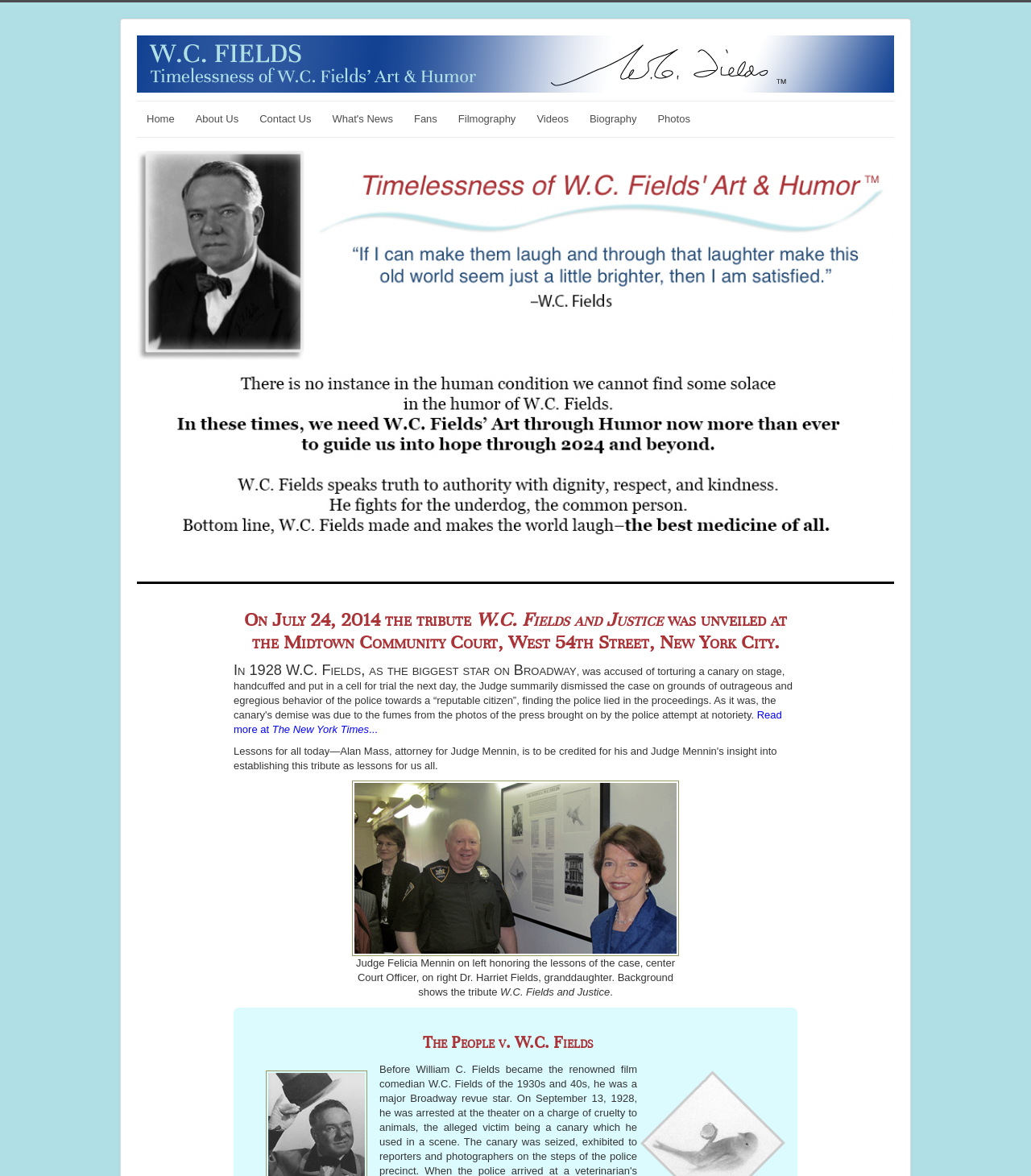Can you look at the image and give a comprehensive answer to the question:
What is the name of the person honored with a tribute?

The answer can be found in the heading 'On July 24, 2014 the tribute W.C. Fields and Justice was unveiled...' which indicates that W.C. Fields is the person being honored with a tribute.